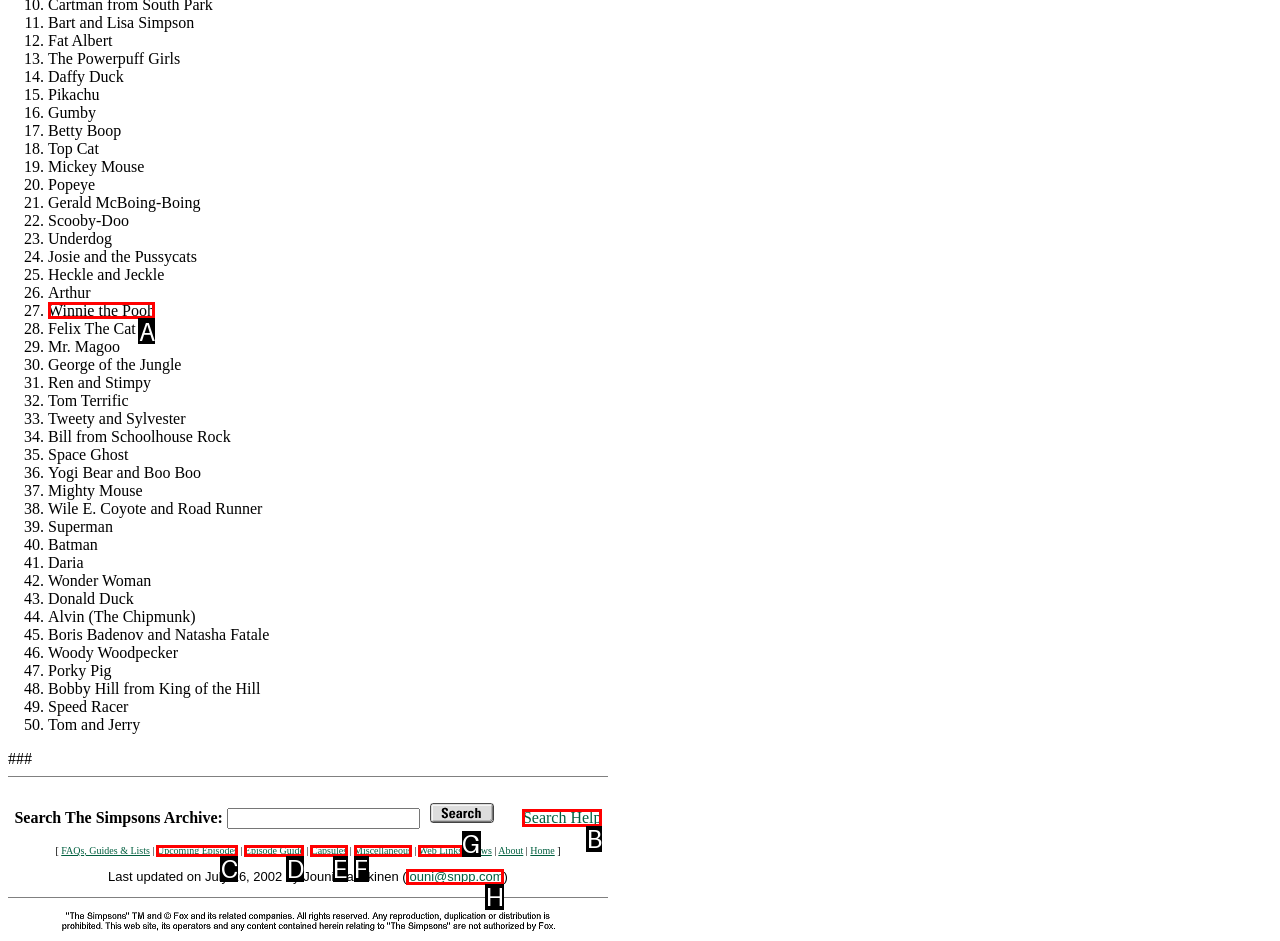Specify the letter of the UI element that should be clicked to achieve the following: Learn about Winnie the Pooh
Provide the corresponding letter from the choices given.

A